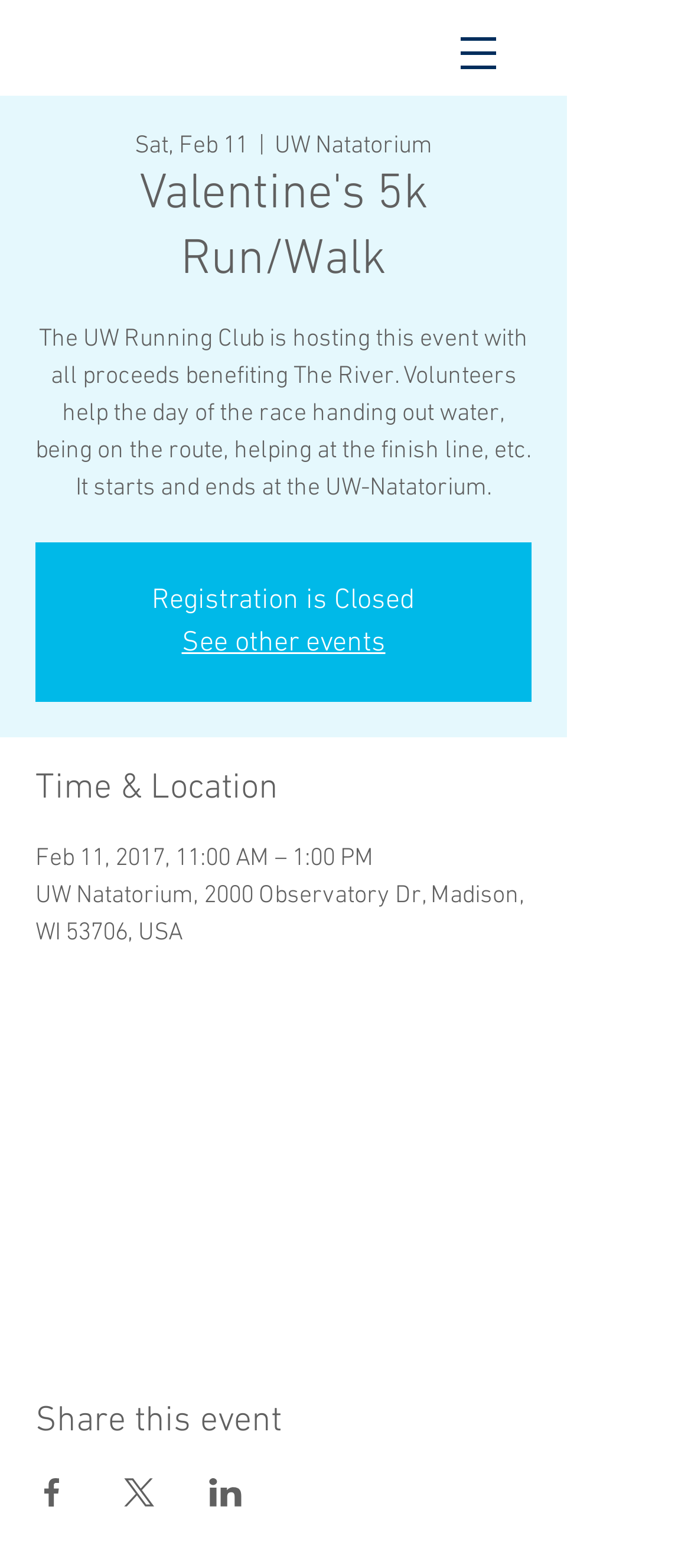Find and extract the text of the primary heading on the webpage.

Valentine's 5k Run/Walk